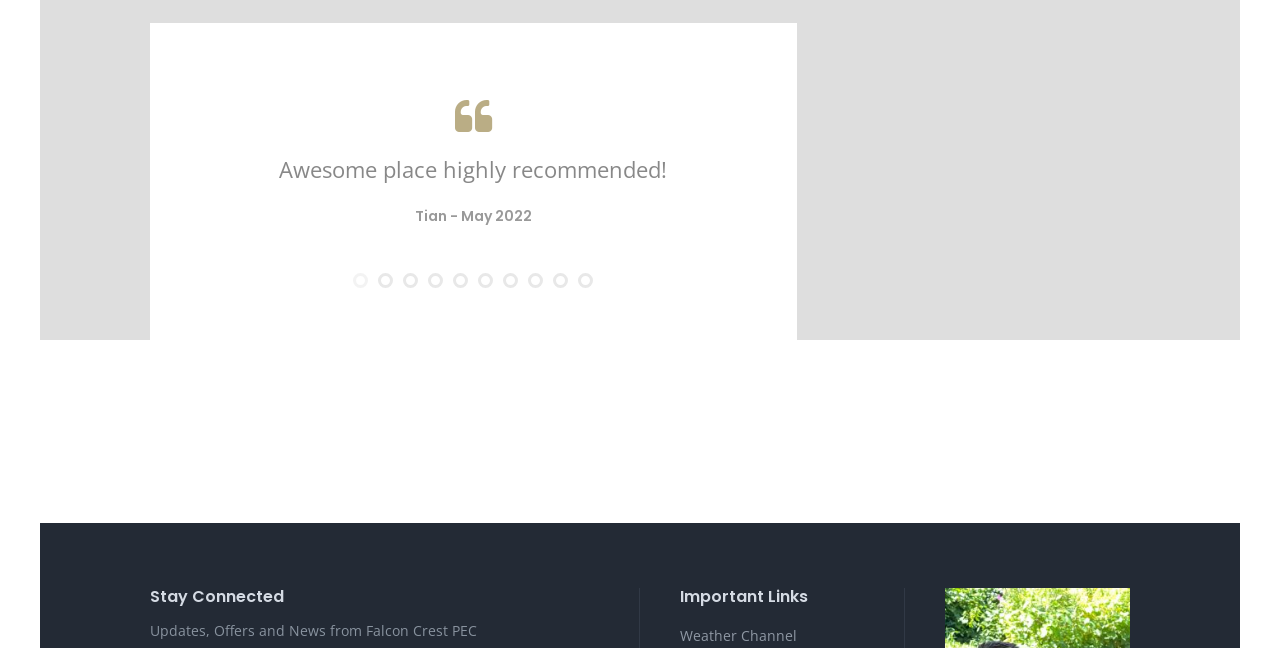Determine the bounding box for the UI element described here: "title="Enlarge Image"".

[0.643, 0.65, 0.883, 0.682]